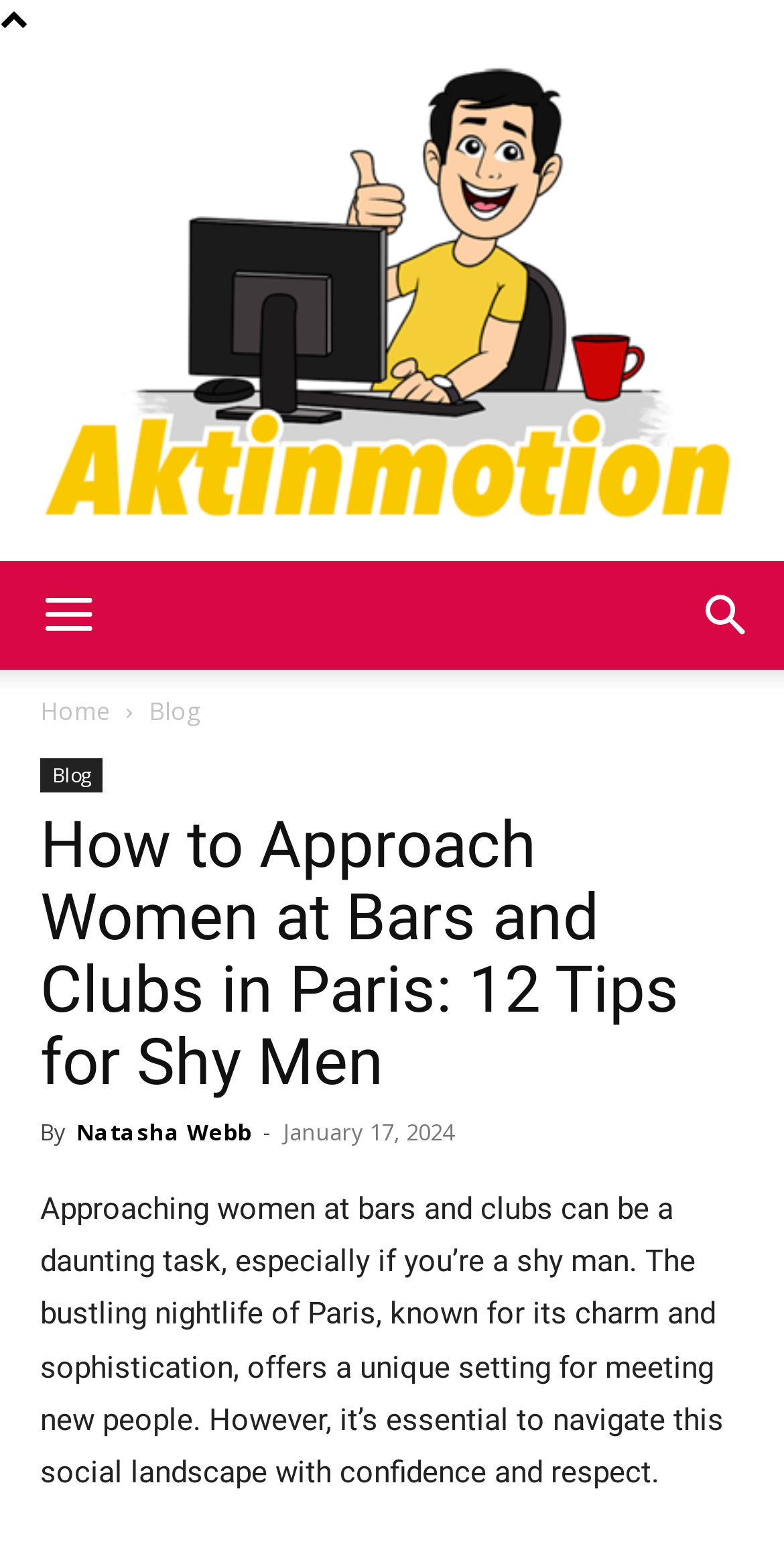Use a single word or phrase to answer the question: 
What is the name of the website?

Akt in Motion